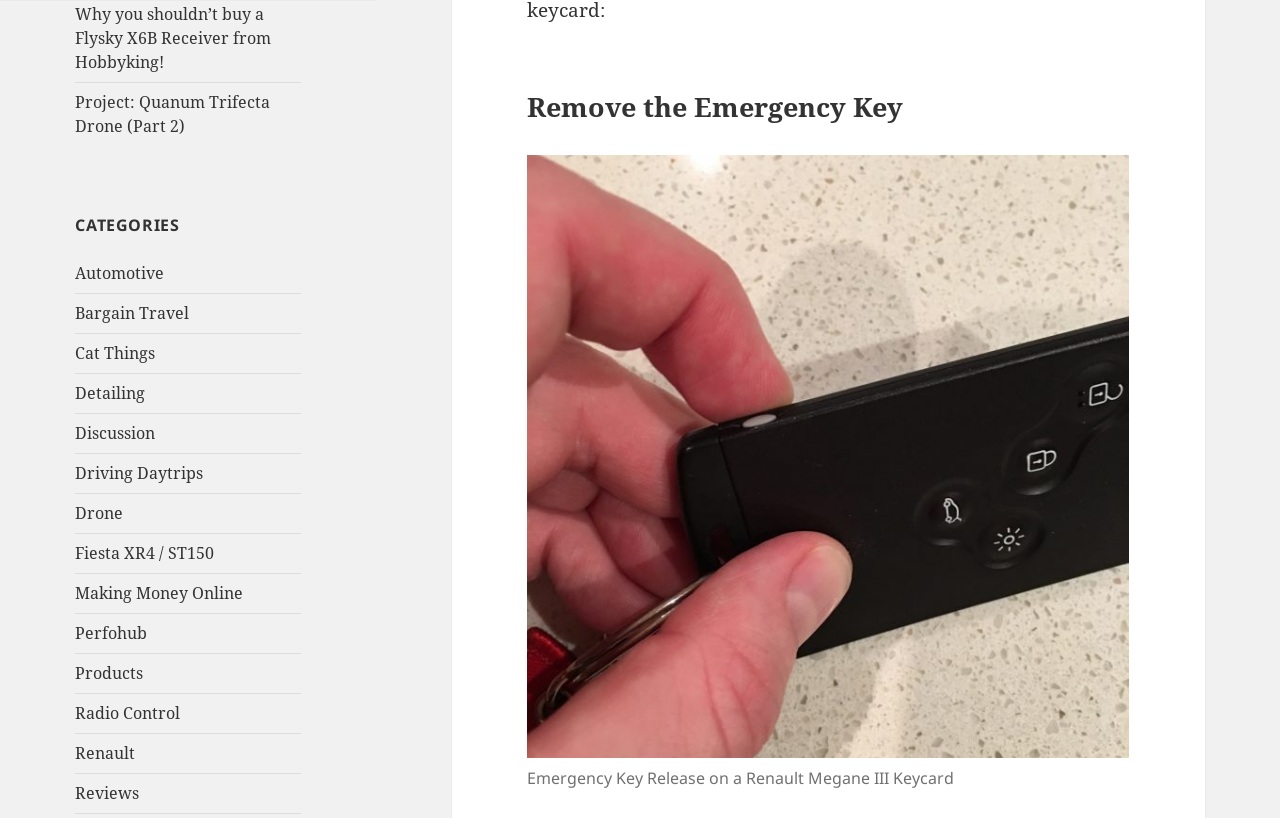Use the details in the image to answer the question thoroughly: 
How many categories are listed under the heading 'CATEGORIES'?

I found the heading 'CATEGORIES' in the webpage, and counted the number of links listed under it, which are 15.